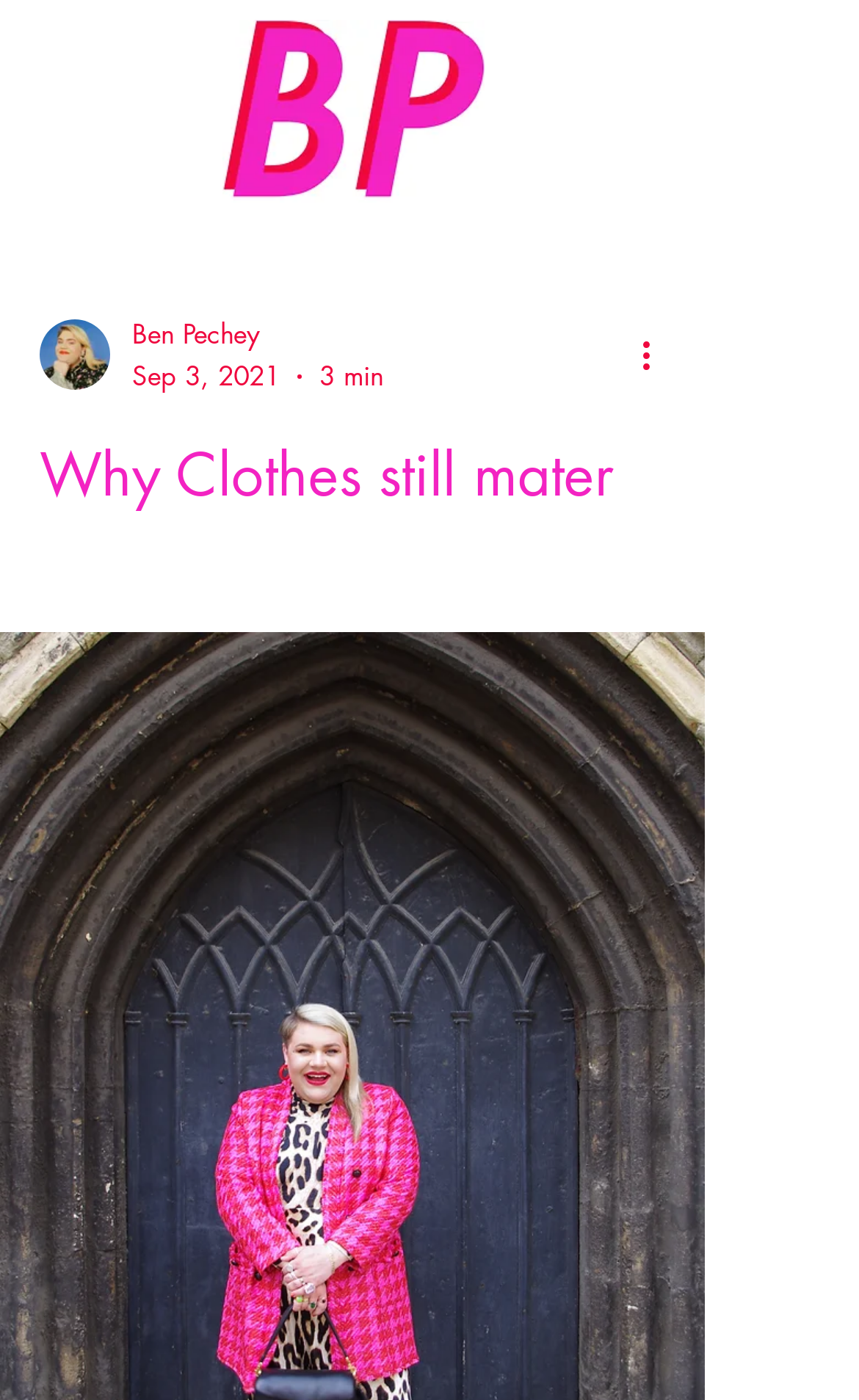Identify and provide the title of the webpage.

Why Clothes still mater